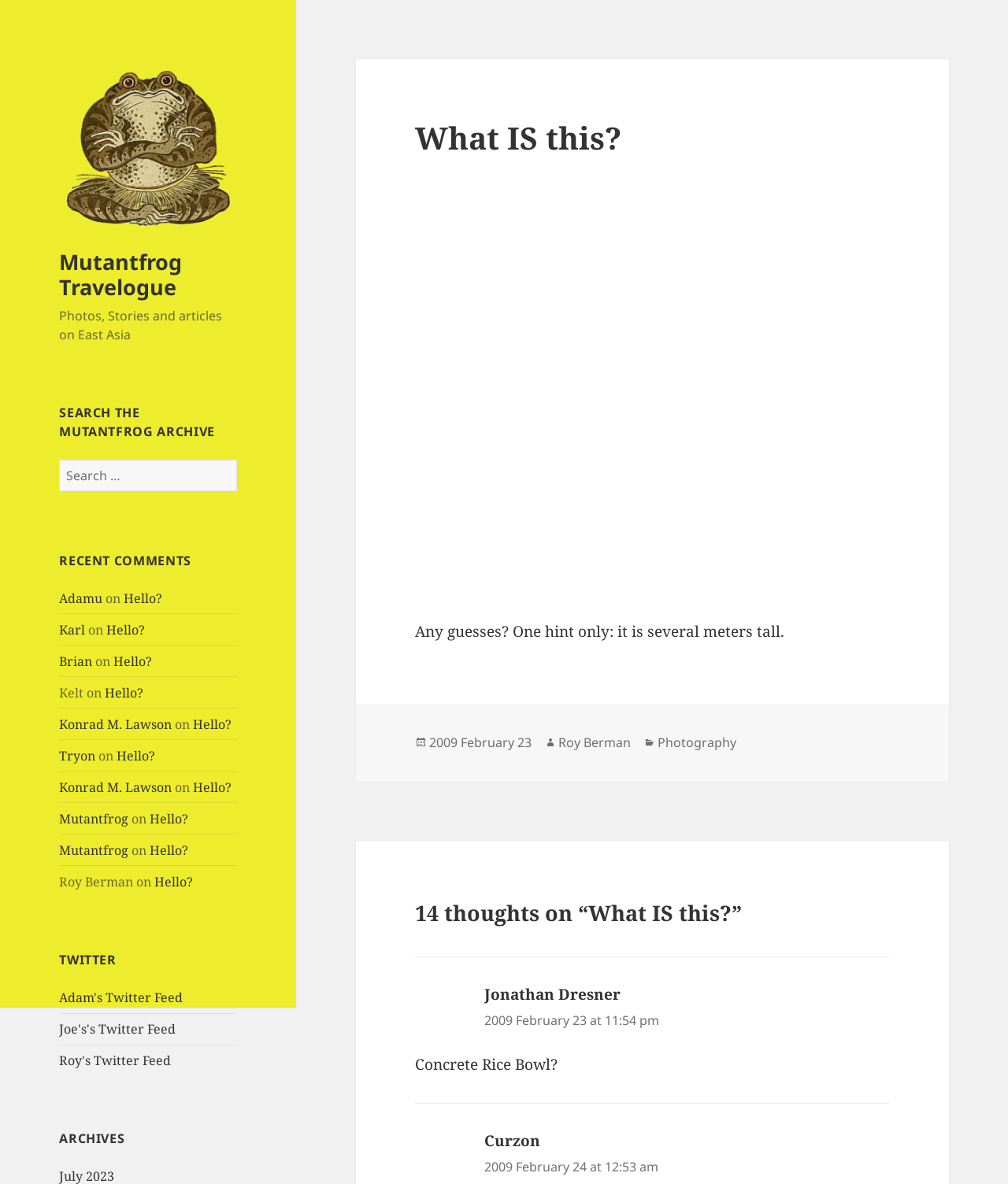Please determine the bounding box of the UI element that matches this description: Mutantfrog. The coordinates should be given as (top-left x, top-left y, bottom-right x, bottom-right y), with all values between 0 and 1.

[0.059, 0.711, 0.128, 0.725]